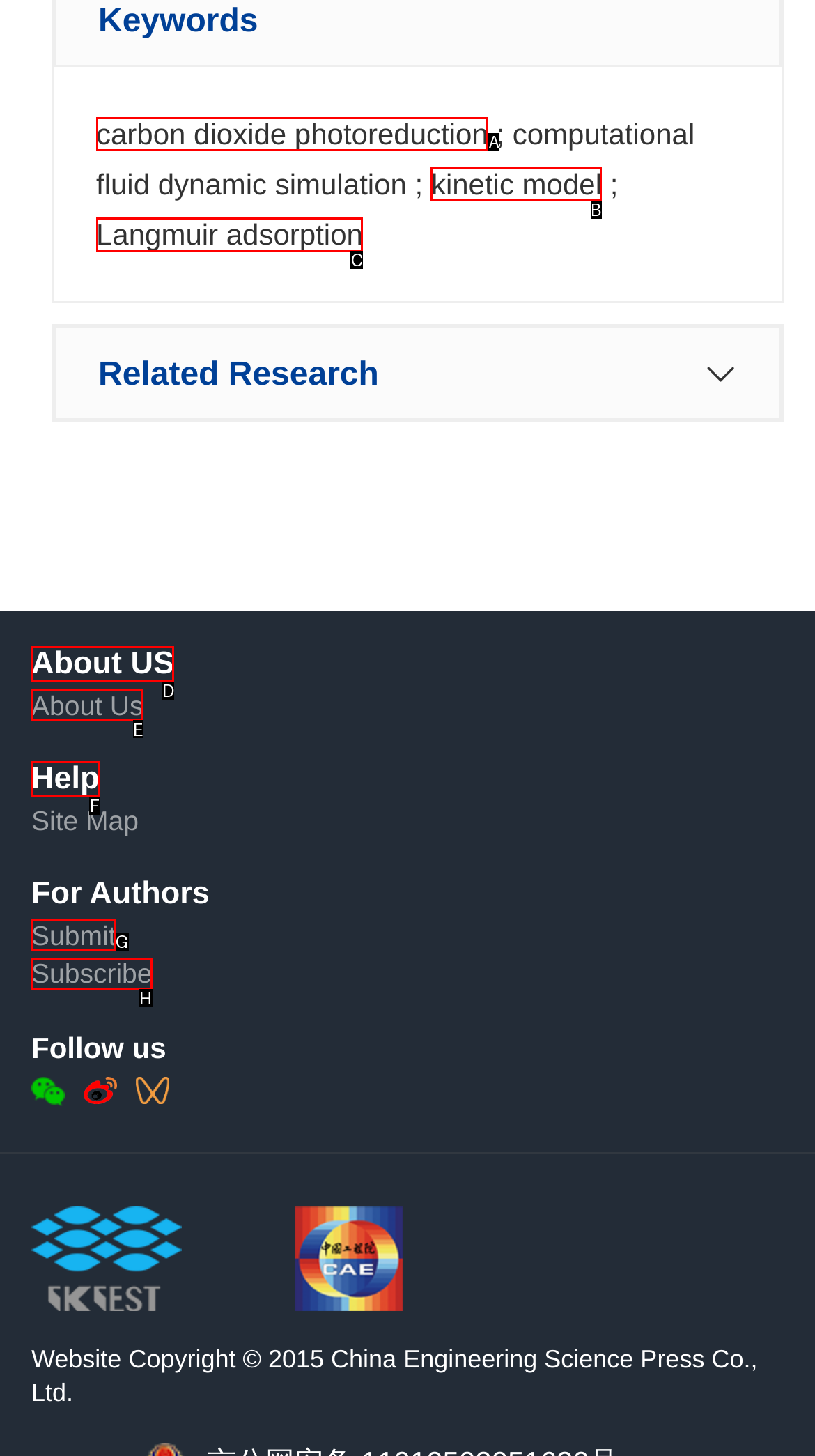Choose the HTML element to click for this instruction: Learn about kinetic model Answer with the letter of the correct choice from the given options.

B